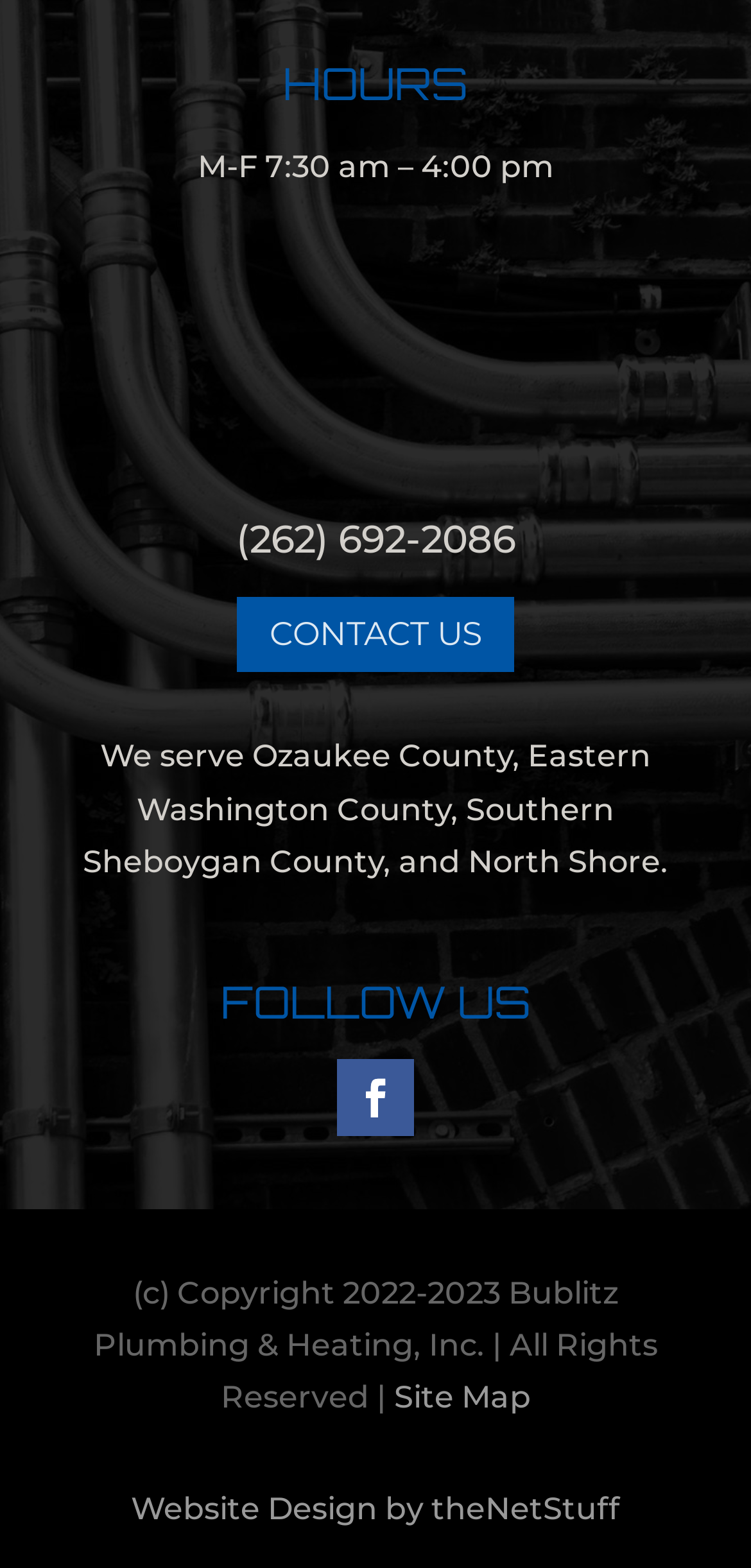What is the copyright information?
Based on the visual information, provide a detailed and comprehensive answer.

The copyright information can be found in the static text element located at the bottom of the webpage. This element contains the copyright symbol, the years 2022-2023, and the name of the company, Bublitz Plumbing & Heating, Inc.